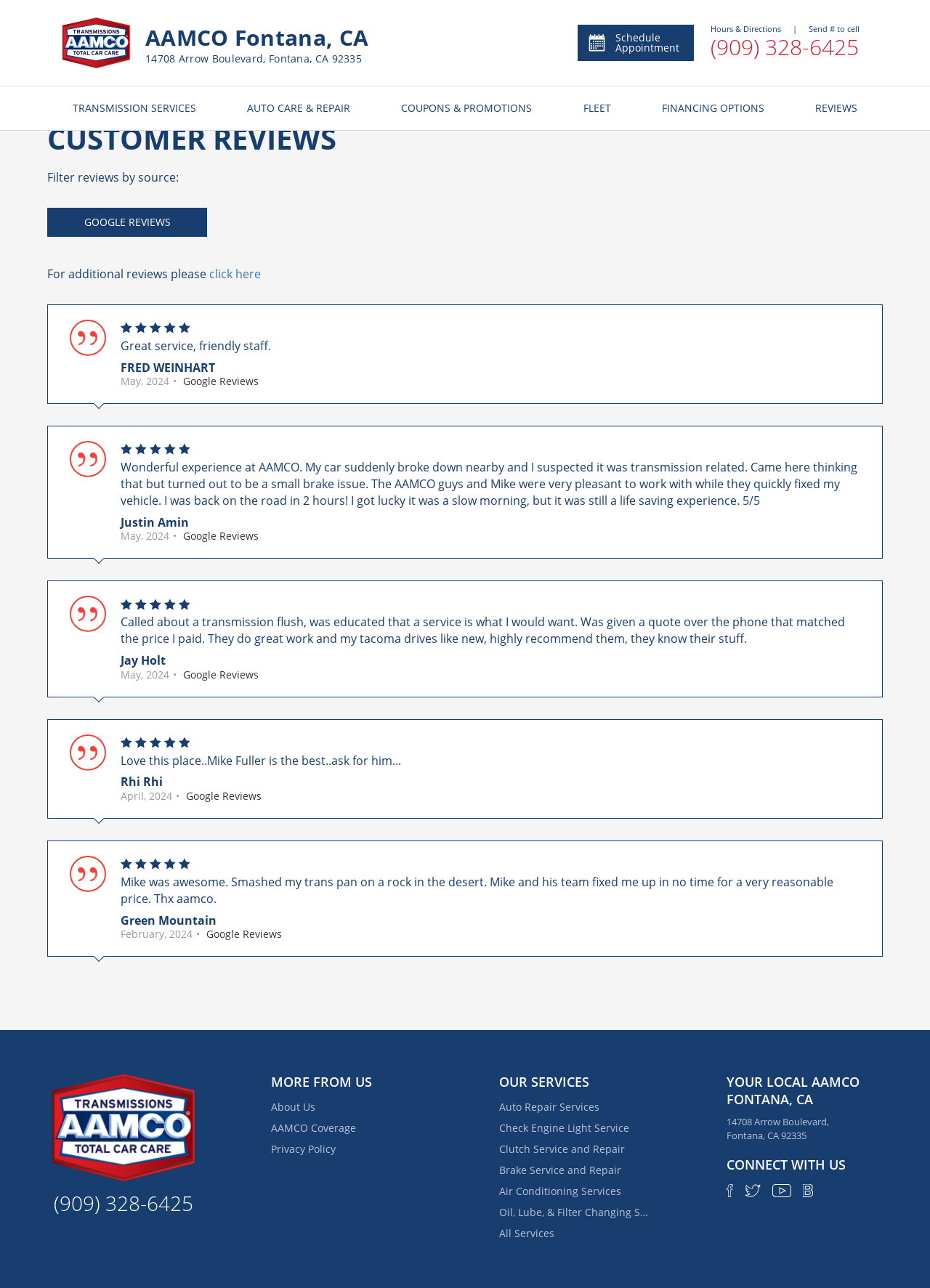Indicate the bounding box coordinates of the clickable region to achieve the following instruction: "Click the Schedule Appointment button."

[0.621, 0.019, 0.746, 0.047]